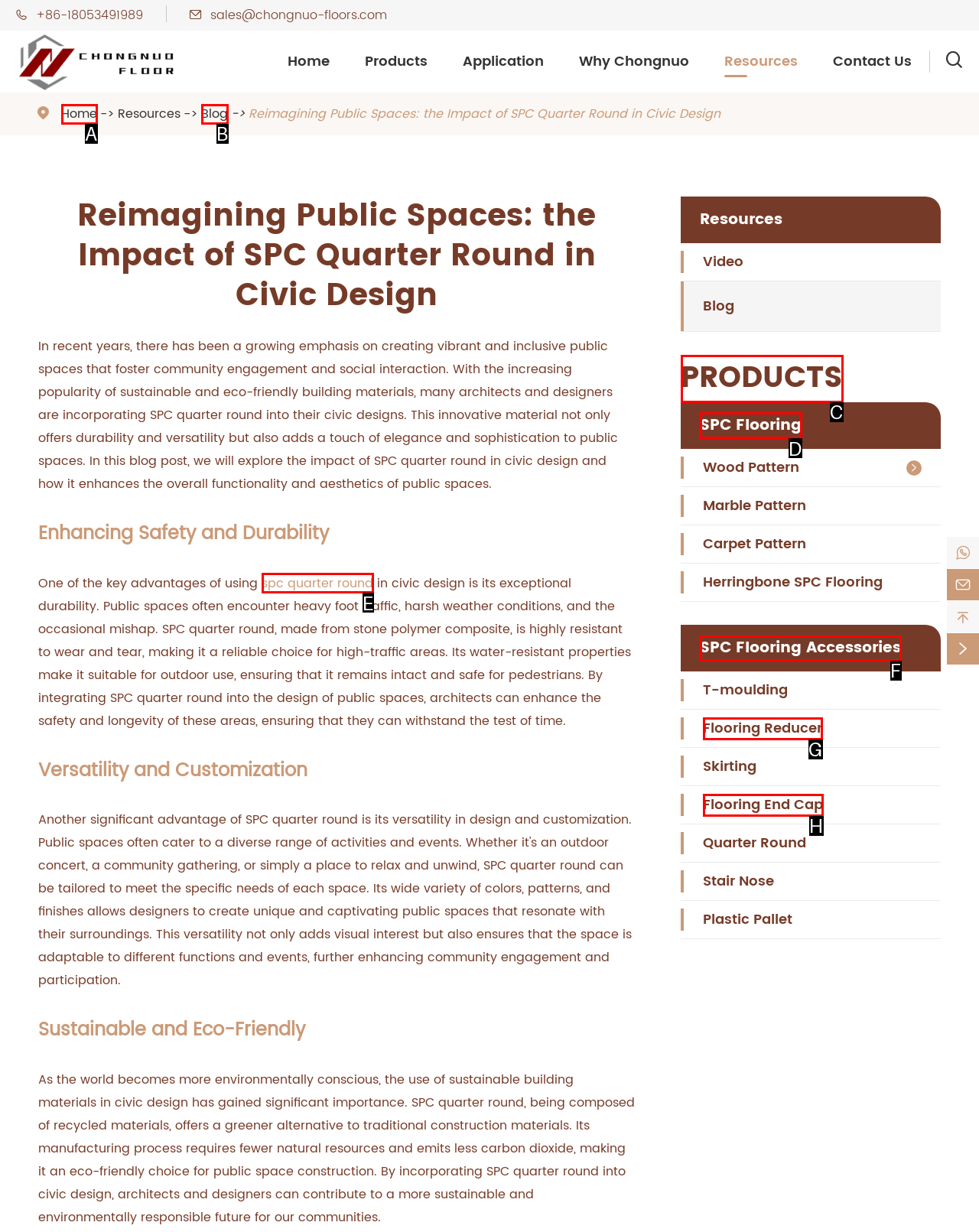Indicate the HTML element that should be clicked to perform the task: Learn more about 'SPC Flooring' Reply with the letter corresponding to the chosen option.

D